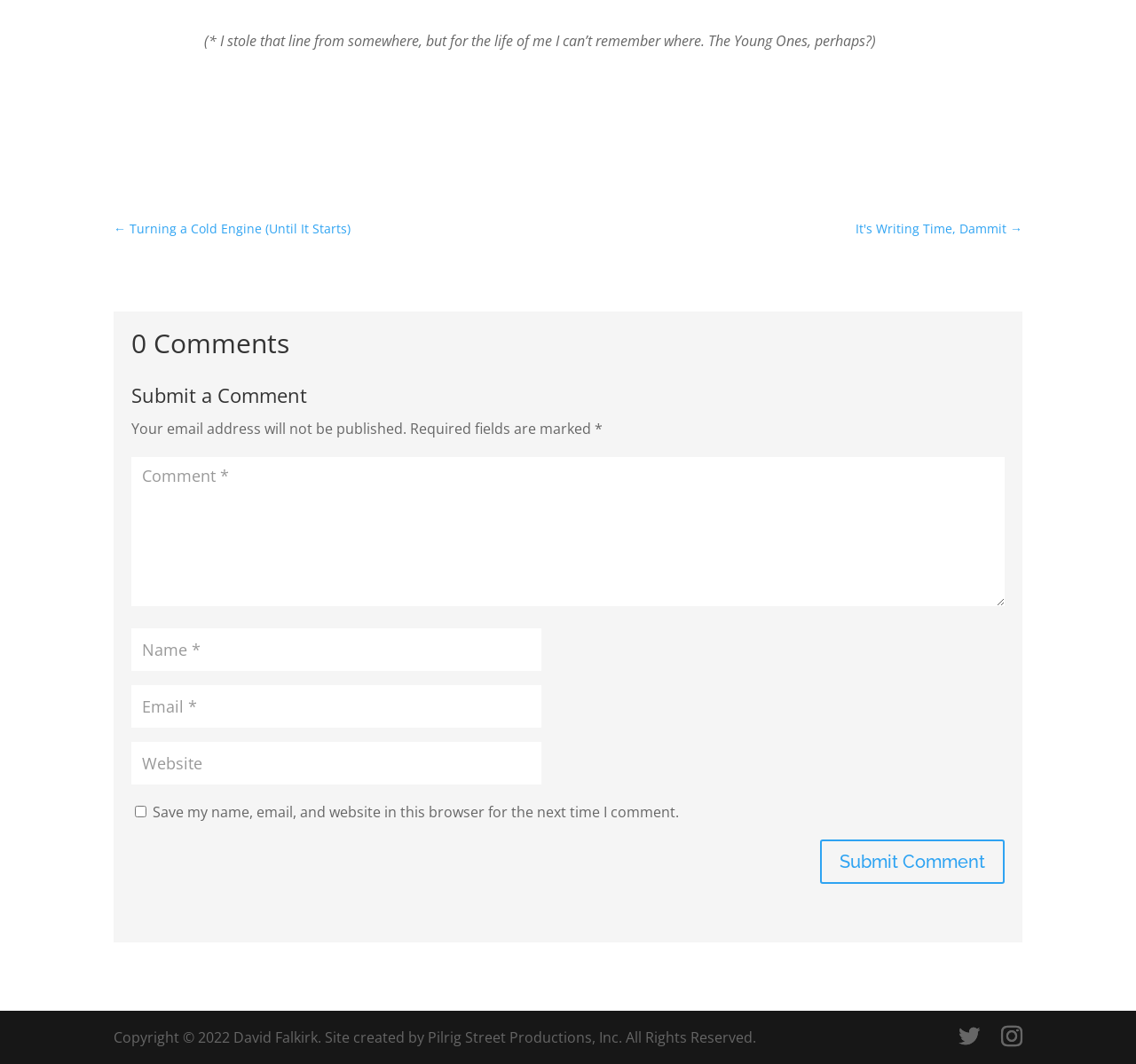What is the copyright year of the website?
Using the image as a reference, answer the question with a short word or phrase.

2022